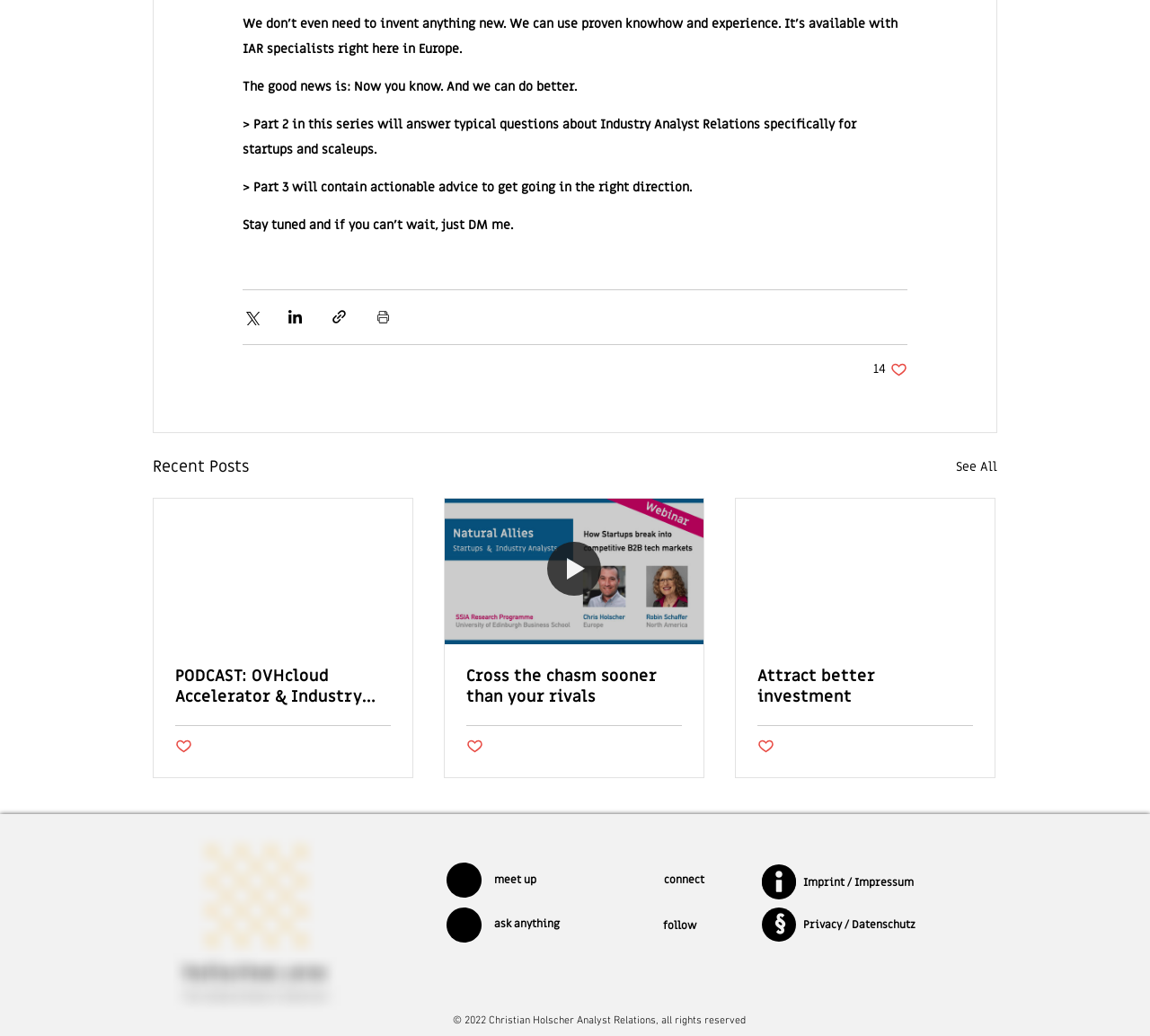Using the webpage screenshot, locate the HTML element that fits the following description and provide its bounding box: "See All".

[0.831, 0.438, 0.867, 0.463]